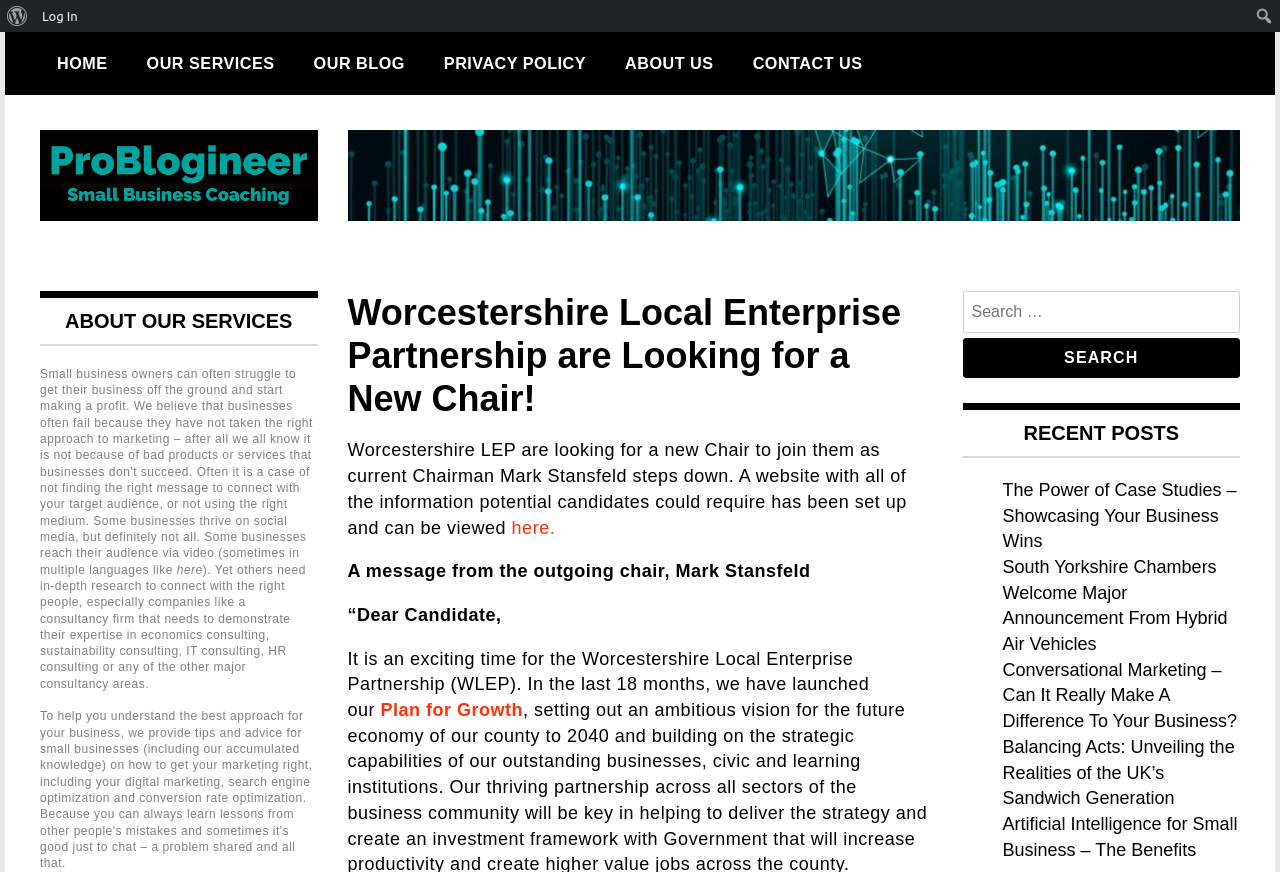What type of business is mentioned in the webpage?
Please answer the question with a single word or phrase, referencing the image.

Consultancy firm